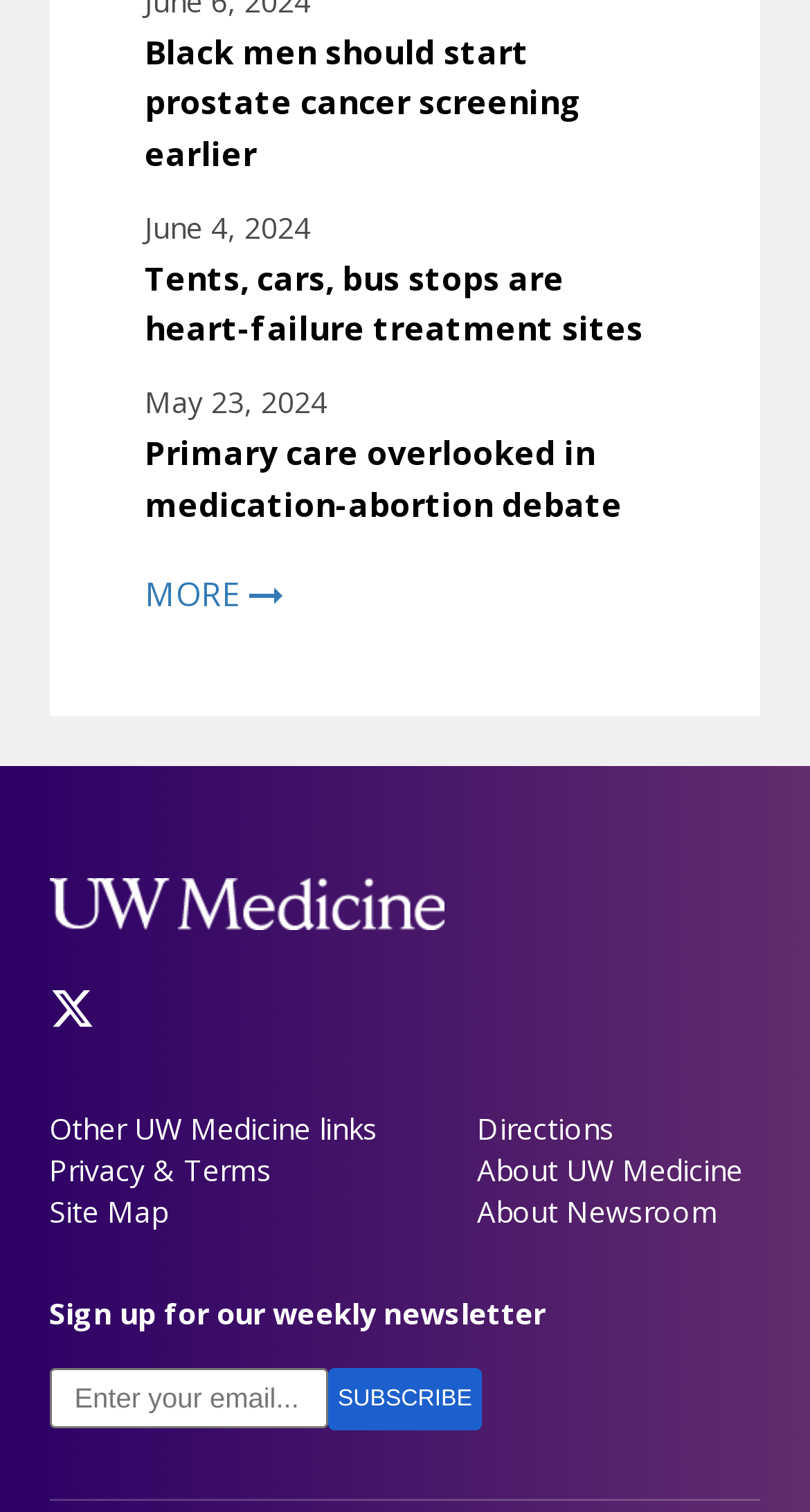Please identify the bounding box coordinates of the clickable element to fulfill the following instruction: "Click the 'SUBSCRIBE' button". The coordinates should be four float numbers between 0 and 1, i.e., [left, top, right, bottom].

[0.404, 0.905, 0.596, 0.946]